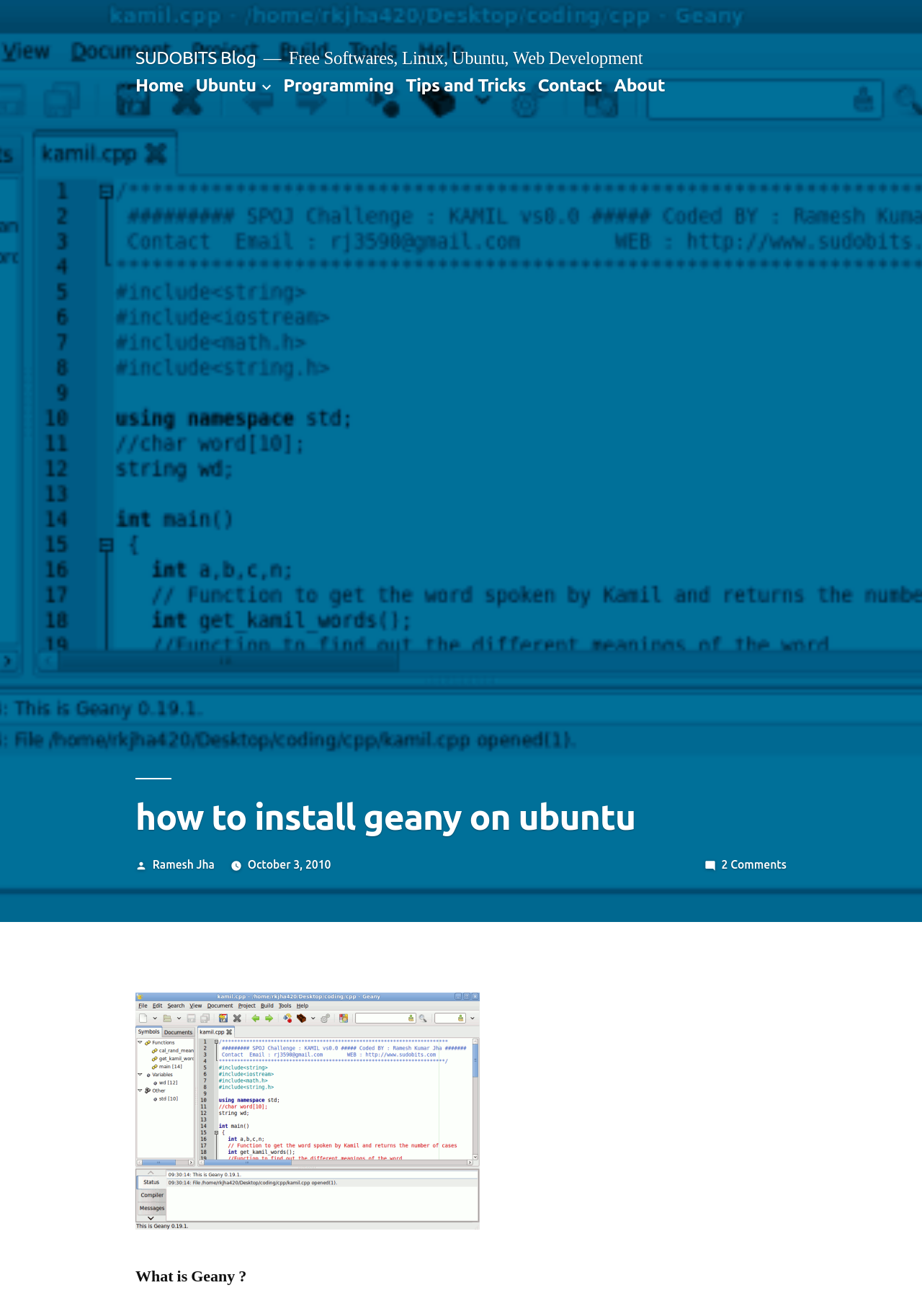Please find the bounding box coordinates of the clickable region needed to complete the following instruction: "view ubuntu tutorials". The bounding box coordinates must consist of four float numbers between 0 and 1, i.e., [left, top, right, bottom].

[0.212, 0.057, 0.278, 0.072]